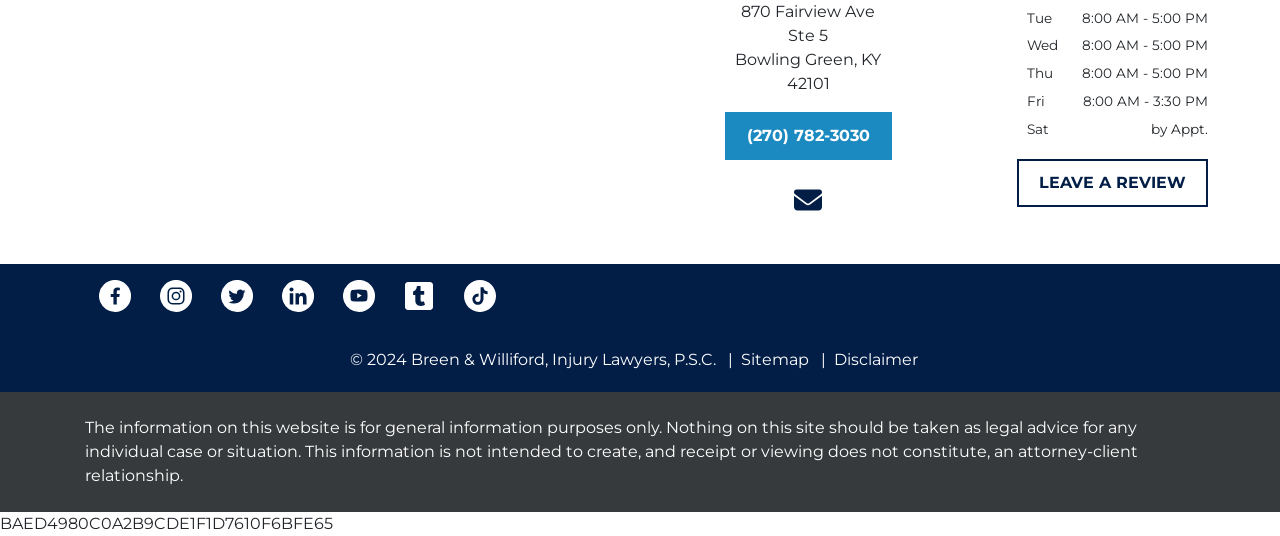Please determine the bounding box coordinates of the element's region to click in order to carry out the following instruction: "Visit Facebook page". The coordinates should be four float numbers between 0 and 1, i.e., [left, top, right, bottom].

[0.078, 0.523, 0.103, 0.582]